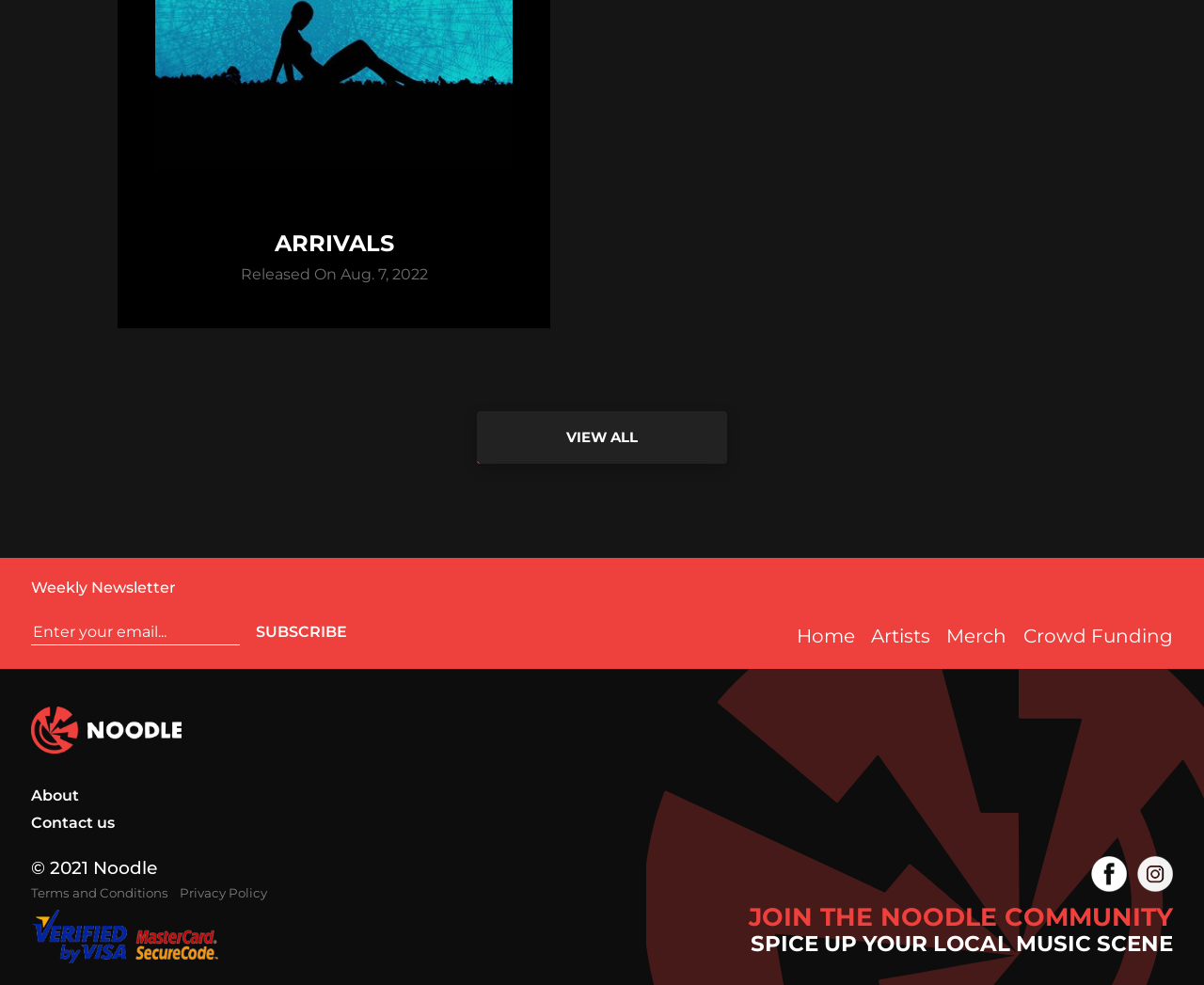Specify the bounding box coordinates of the element's area that should be clicked to execute the given instruction: "View all arrivals". The coordinates should be four float numbers between 0 and 1, i.e., [left, top, right, bottom].

[0.396, 0.455, 0.604, 0.509]